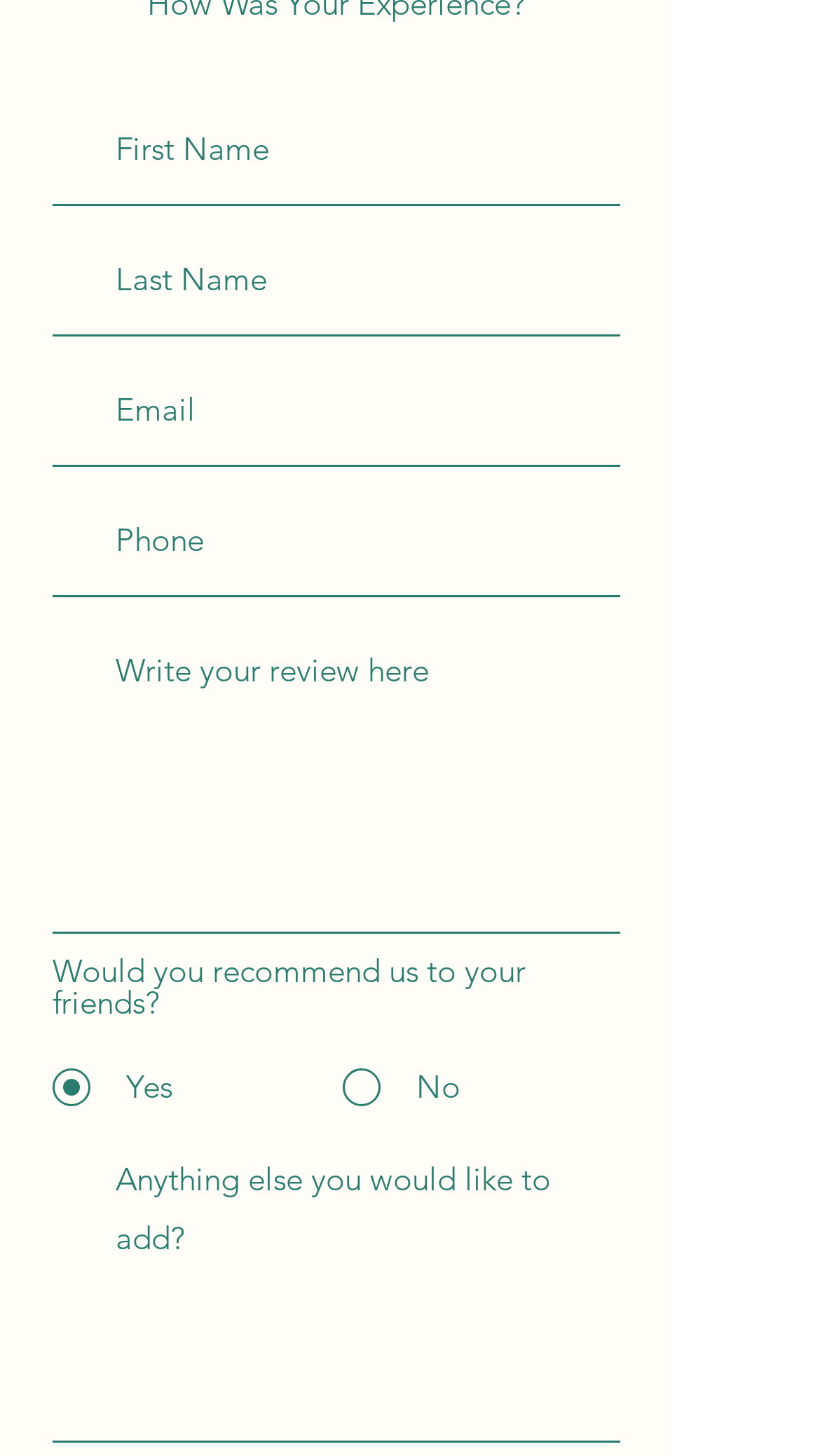What is the default answer to the recommendation question? Look at the image and give a one-word or short phrase answer.

Yes